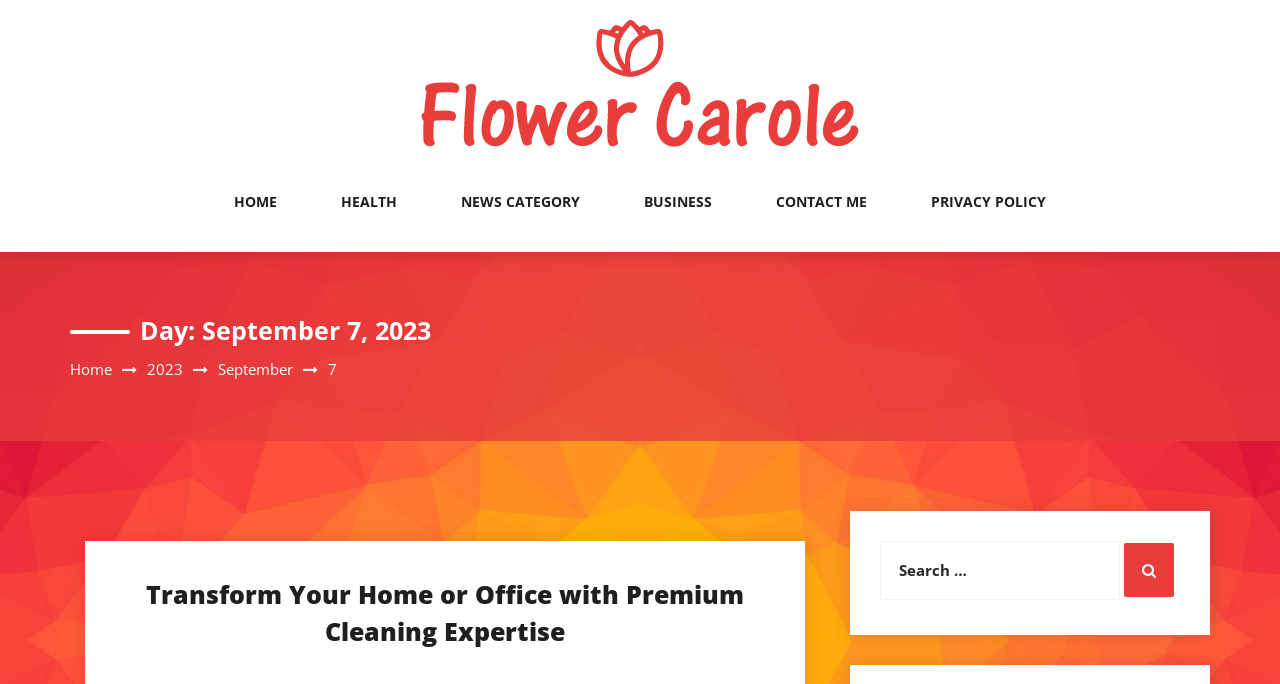Determine the bounding box coordinates of the clickable region to carry out the instruction: "Read what our clients say".

None